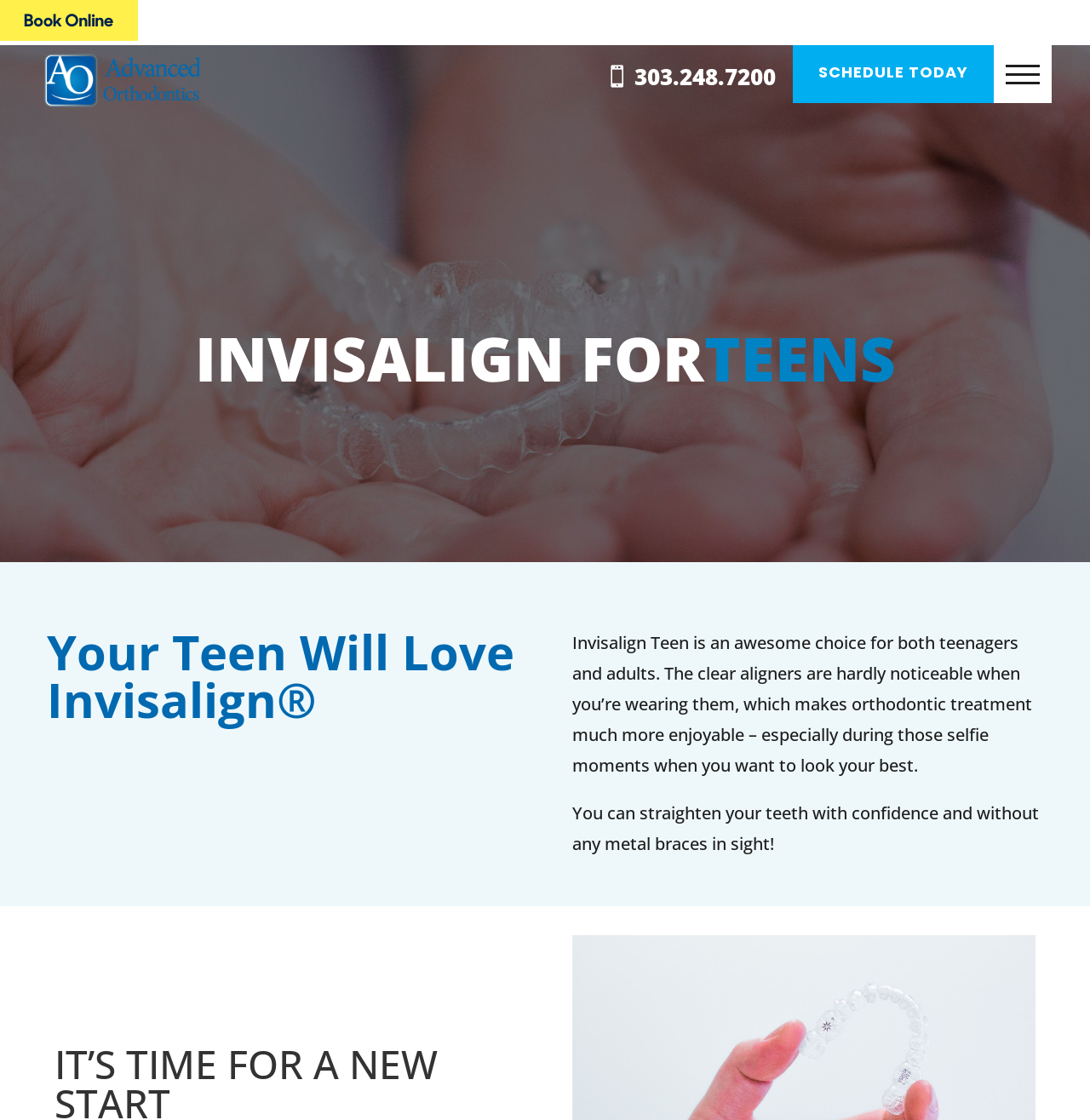Provide a single word or phrase to answer the given question: 
What is the phone number on the webpage?

303.248.7200